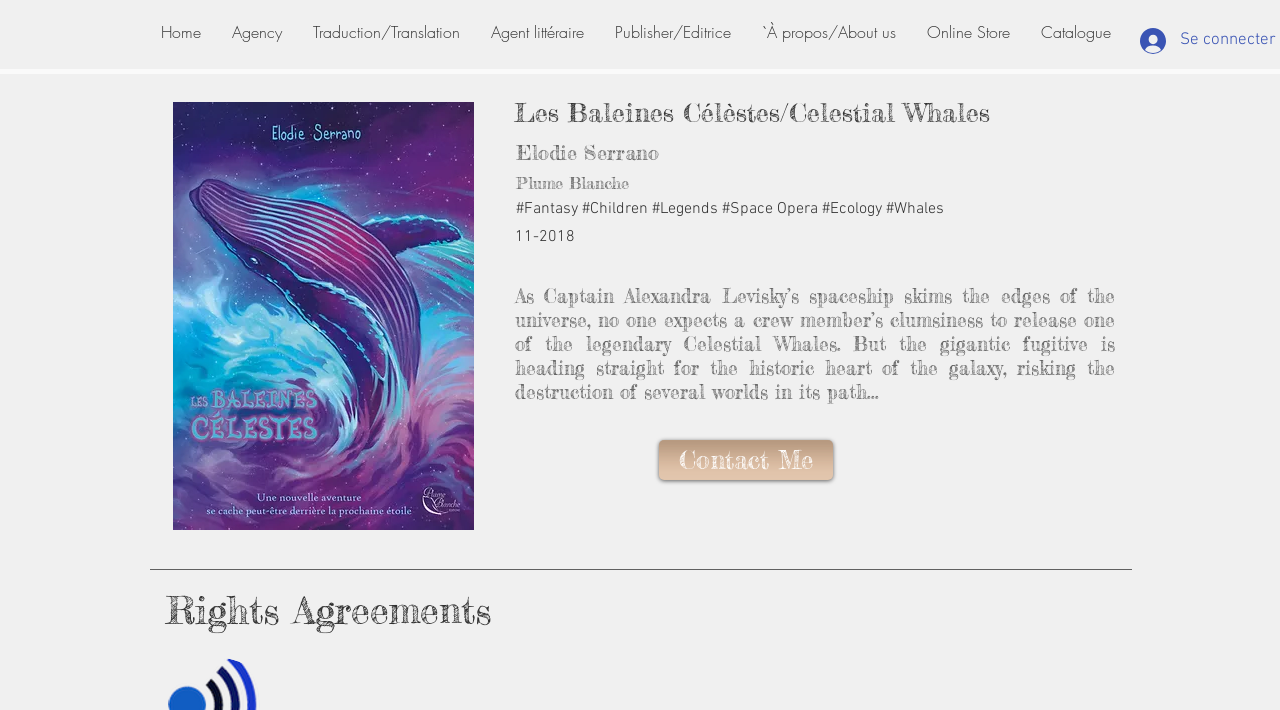Identify and provide the main heading of the webpage.

Les Baleines Célèstes/Celestial Whales